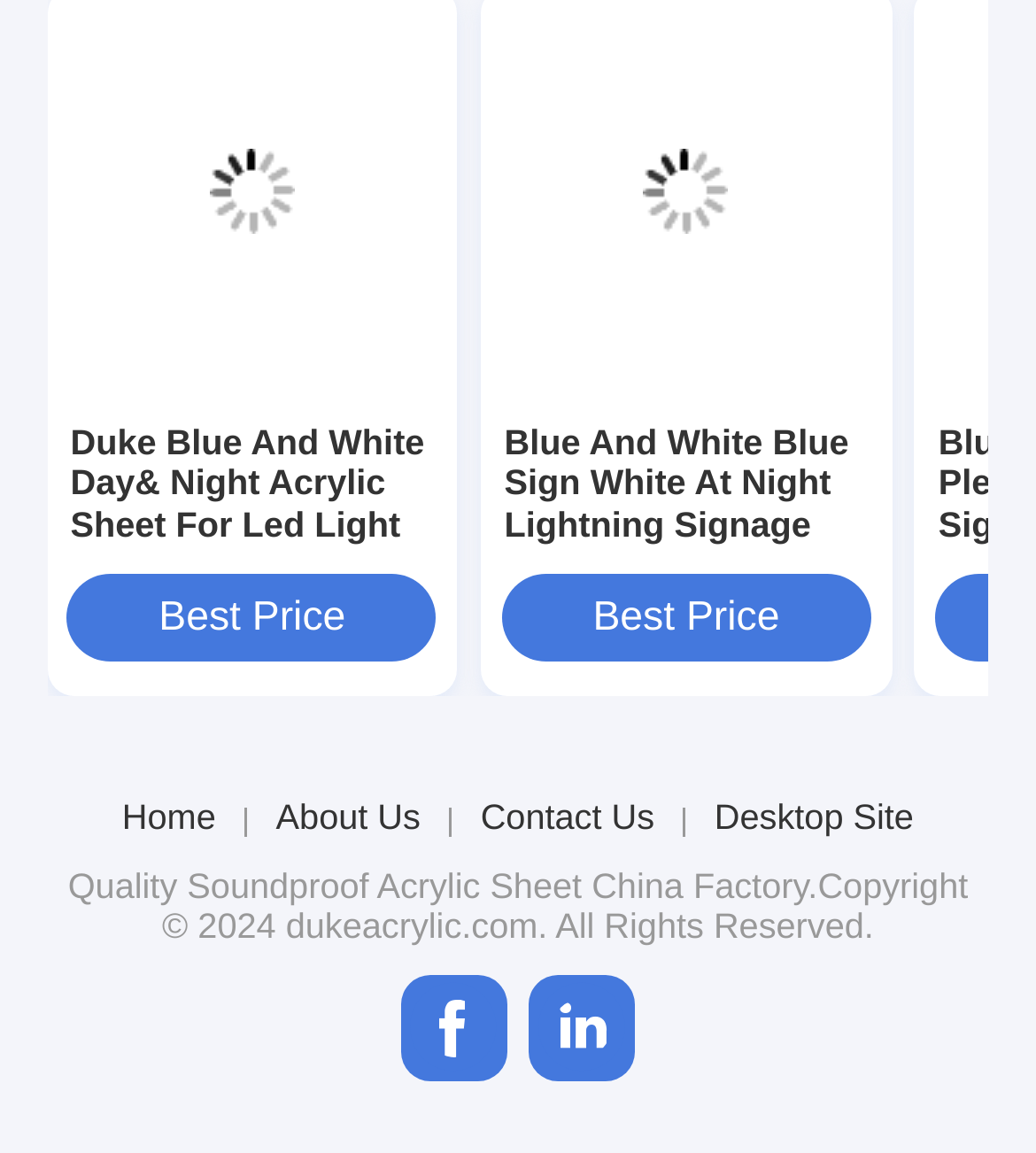Provide the bounding box coordinates of the area you need to click to execute the following instruction: "Read June 2022 news".

None